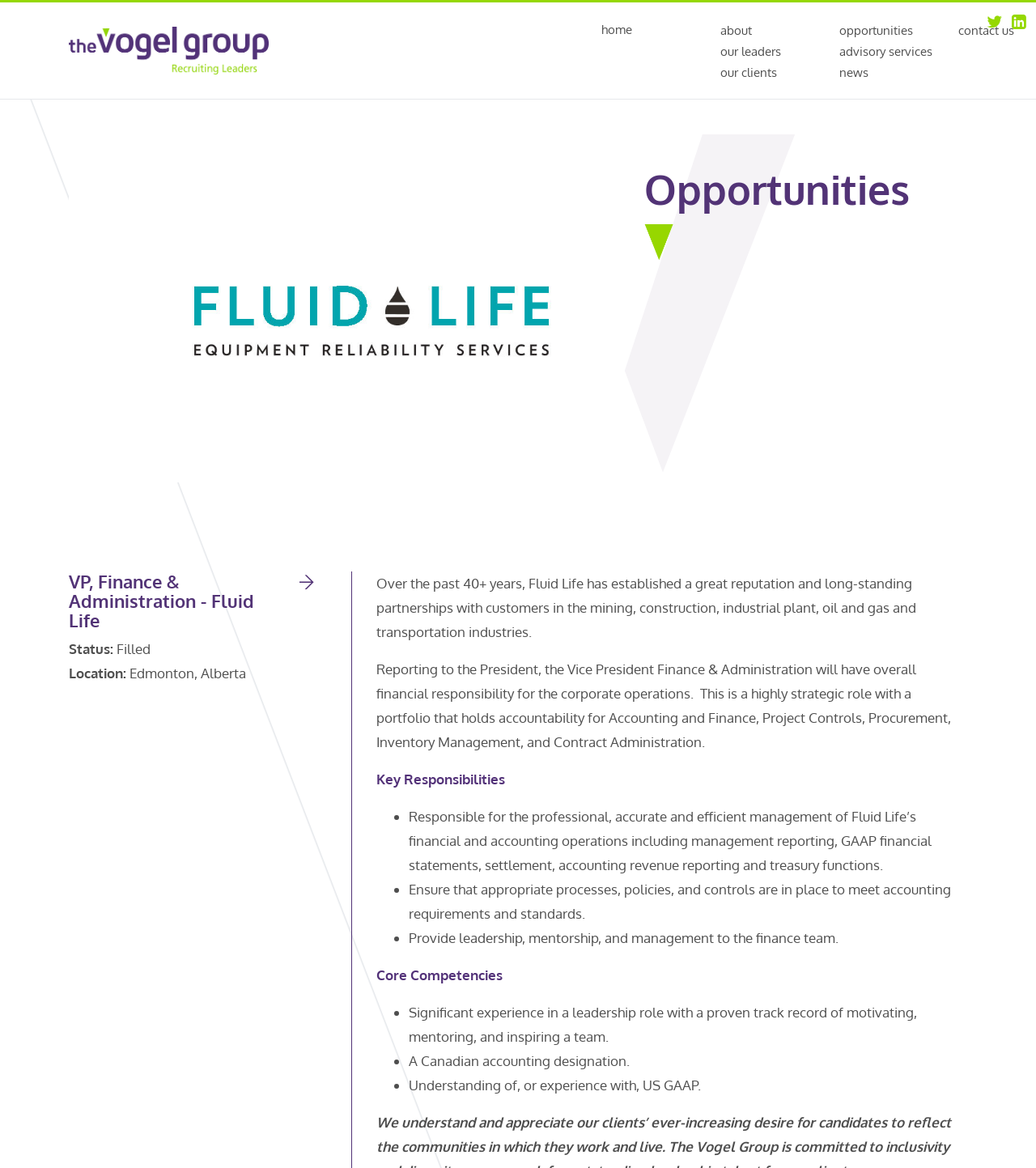Highlight the bounding box coordinates of the region I should click on to meet the following instruction: "View opportunities".

[0.81, 0.019, 0.881, 0.033]